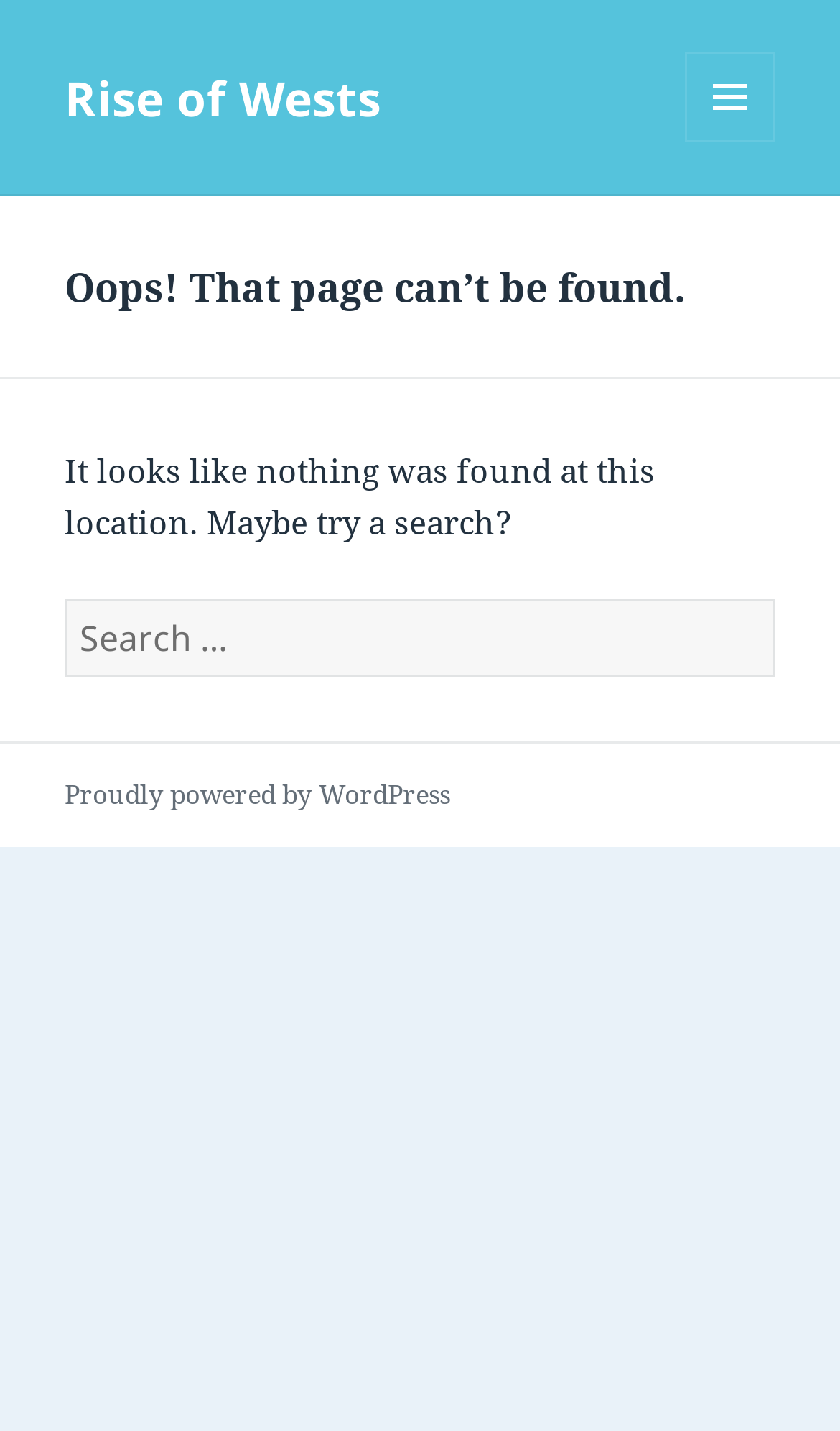Given the description "Beyond the Original Trilogy", determine the bounding box of the corresponding UI element.

None